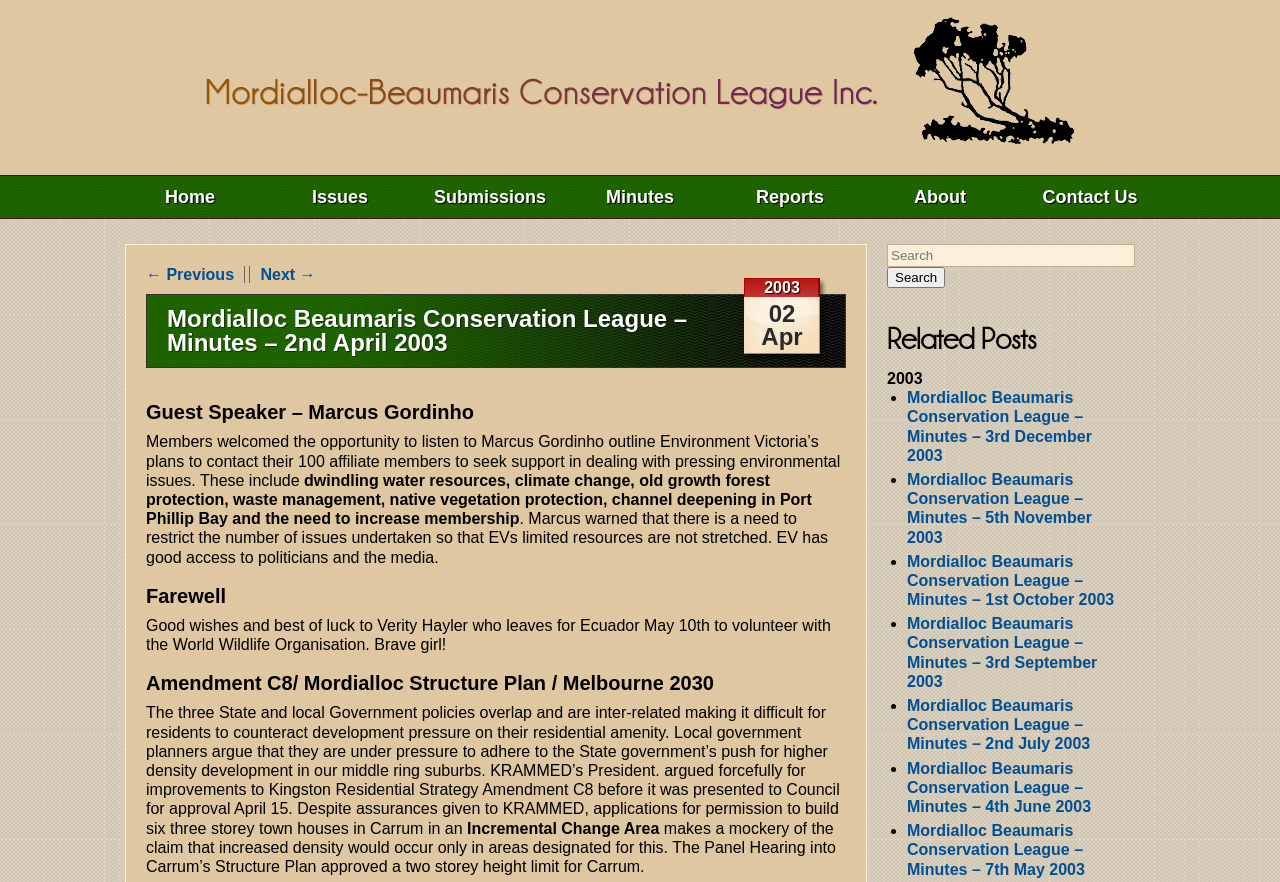How many related posts are listed?
Respond to the question with a single word or phrase according to the image.

5